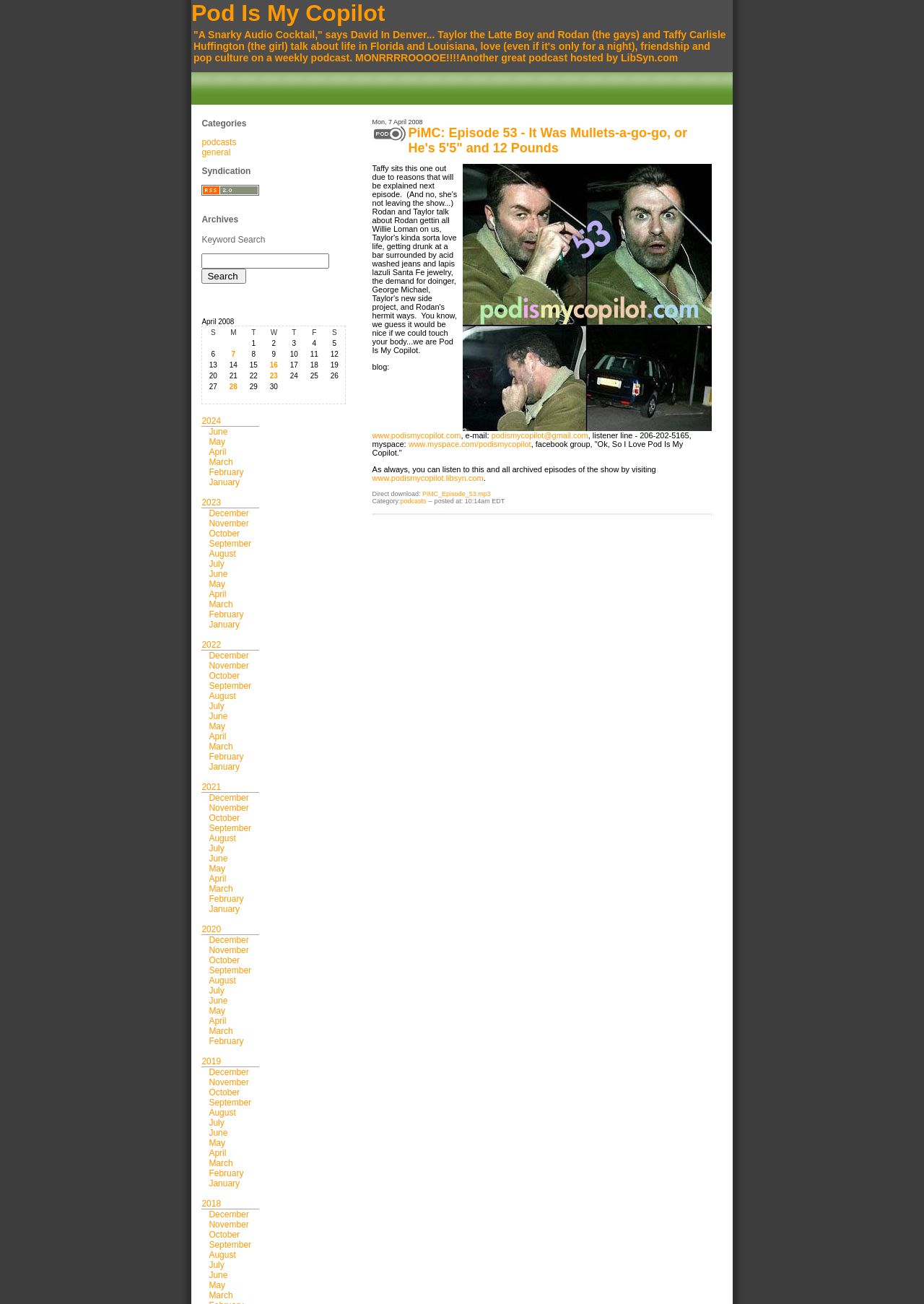Produce a meticulous description of the webpage.

The webpage is titled "Pod Is My Copilot" and has a layout table that occupies most of the screen. At the top, there are several links, including "podcasts", "general", and "Syndication", which are aligned horizontally. Below these links, there is a search bar with a text box and a "Search" button.

To the right of the search bar, there is a table with a caption "April 2008". The table has seven columns, labeled "S", "M", "T", "W", "T", "F", and "S", respectively. Each row in the table represents a day of the month, with the date number displayed in the corresponding column. Some of the cells in the table contain links to specific dates.

Below the table, there are several links to different months, including "June", "May", "April", "March", "February", and "January" for the year 2024, and "December", "November", "October", and "September" for the year 2023. These links are aligned horizontally and take up most of the bottom half of the screen.

There is also an image on the page, but its content is not specified. Overall, the webpage appears to be a podcast archive or calendar, allowing users to browse and search for podcasts by date.